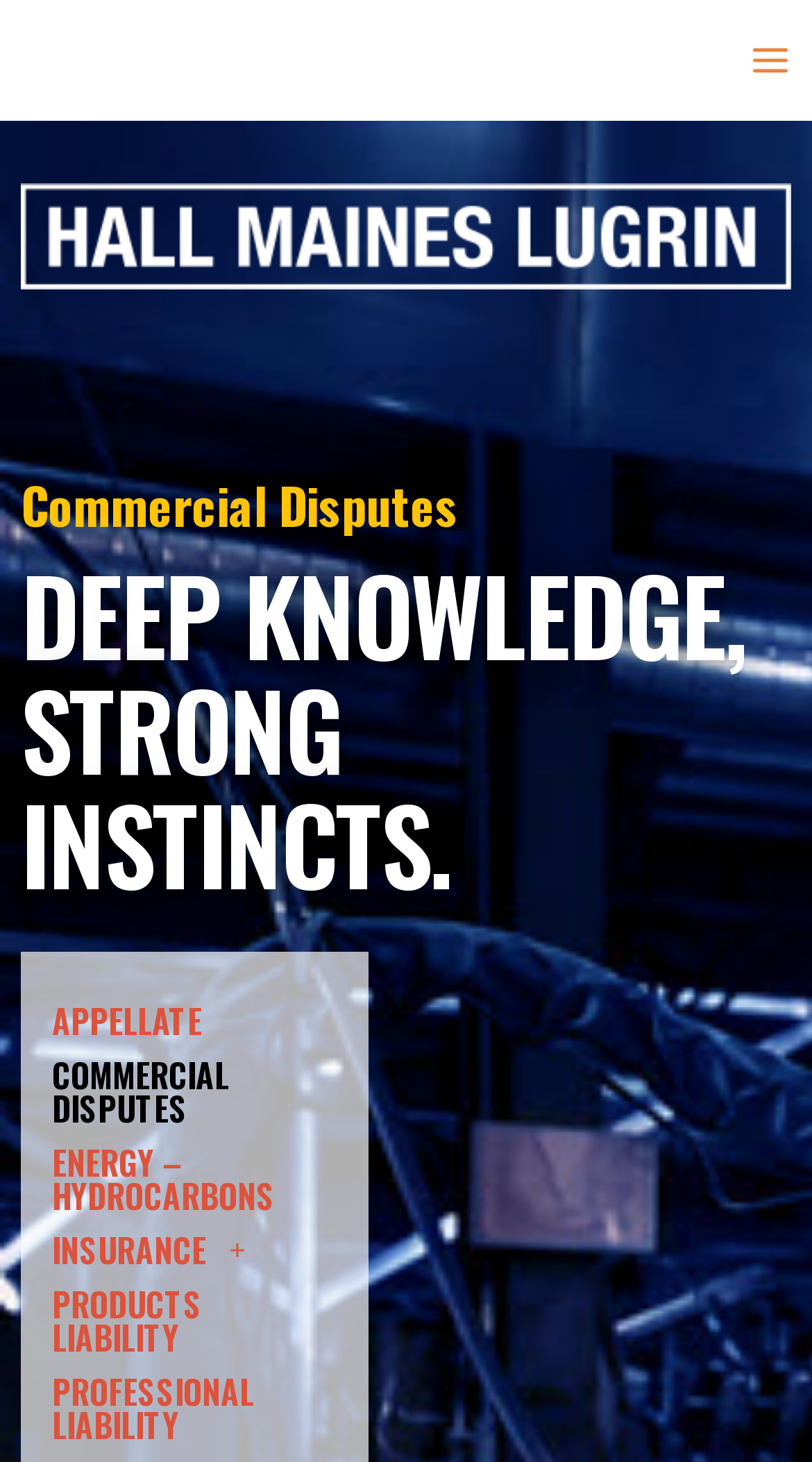Summarize the webpage in an elaborate manner.

The webpage is about Commercial Disputes, with a prominent heading "Commercial Disputes" at the top. Below this heading, there is a subheading "DEEP KNOWLEDGE, STRONG INSTINCTS." in a larger font size. 

On the top right corner, there is a button labeled "Main Menu" which is not expanded. Next to the button, there is a small image. 

Below the heading and subheading, there are several links arranged vertically, including "APPELLATE", "COMMERCIAL DISPUTES", "ENERGY – HYDROCARBONS", "INSURANCE +", "PRODUCTS LIABILITY", and "PROFESSIONAL LIABILITY". The "INSURANCE +" link has a dropdown menu that is not expanded. 

The webpage appears to be a law firm's webpage, highlighting their expertise in commercial disputes, with a focus on various areas such as appellate, energy, insurance, and products liability.